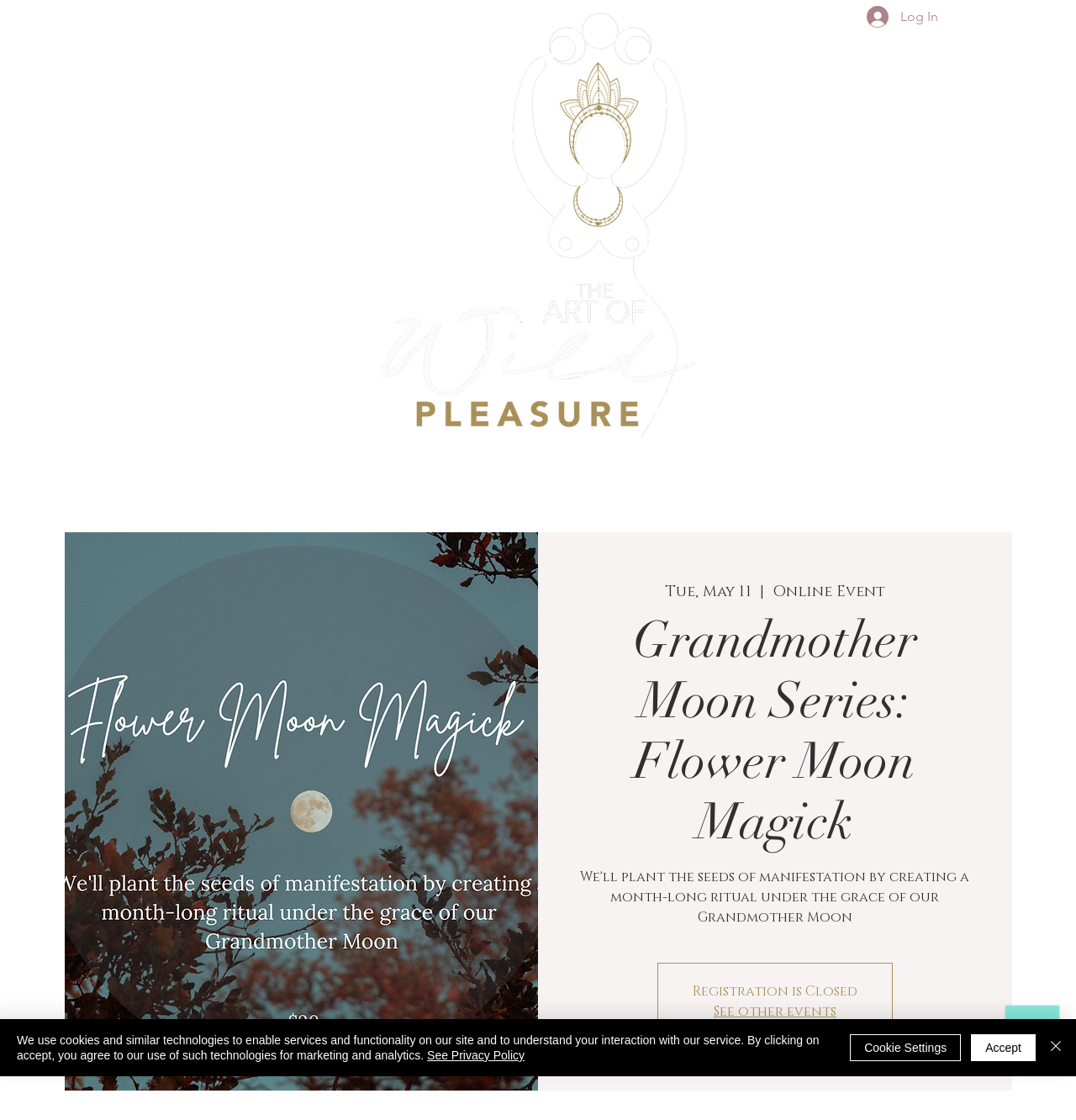Using the format (top-left x, top-left y, bottom-right x, bottom-right y), and given the element description, identify the bounding box coordinates within the screenshot: Log In

[0.795, 0.001, 0.883, 0.029]